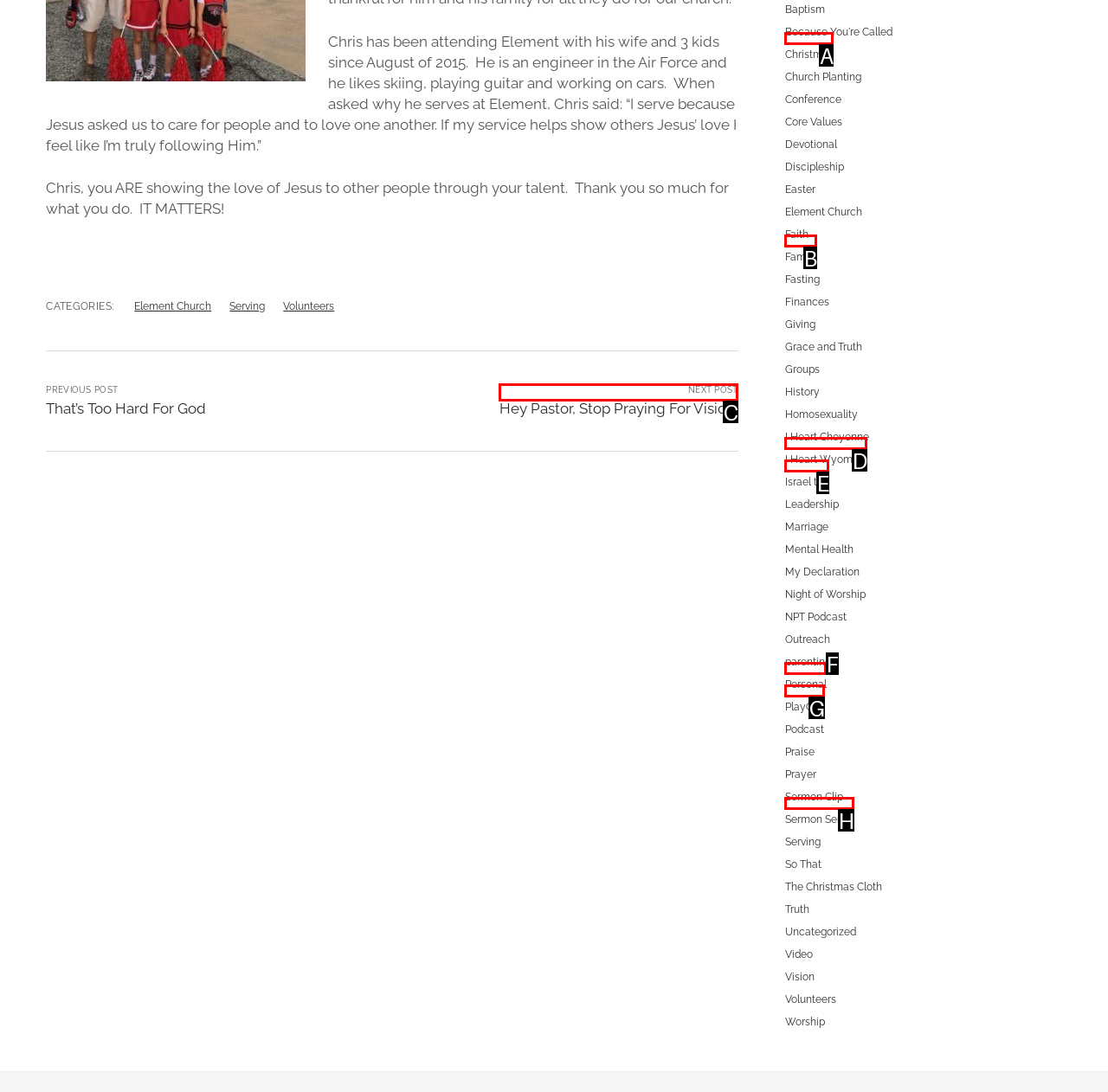Identify the UI element described as: Israel trip
Answer with the option's letter directly.

E